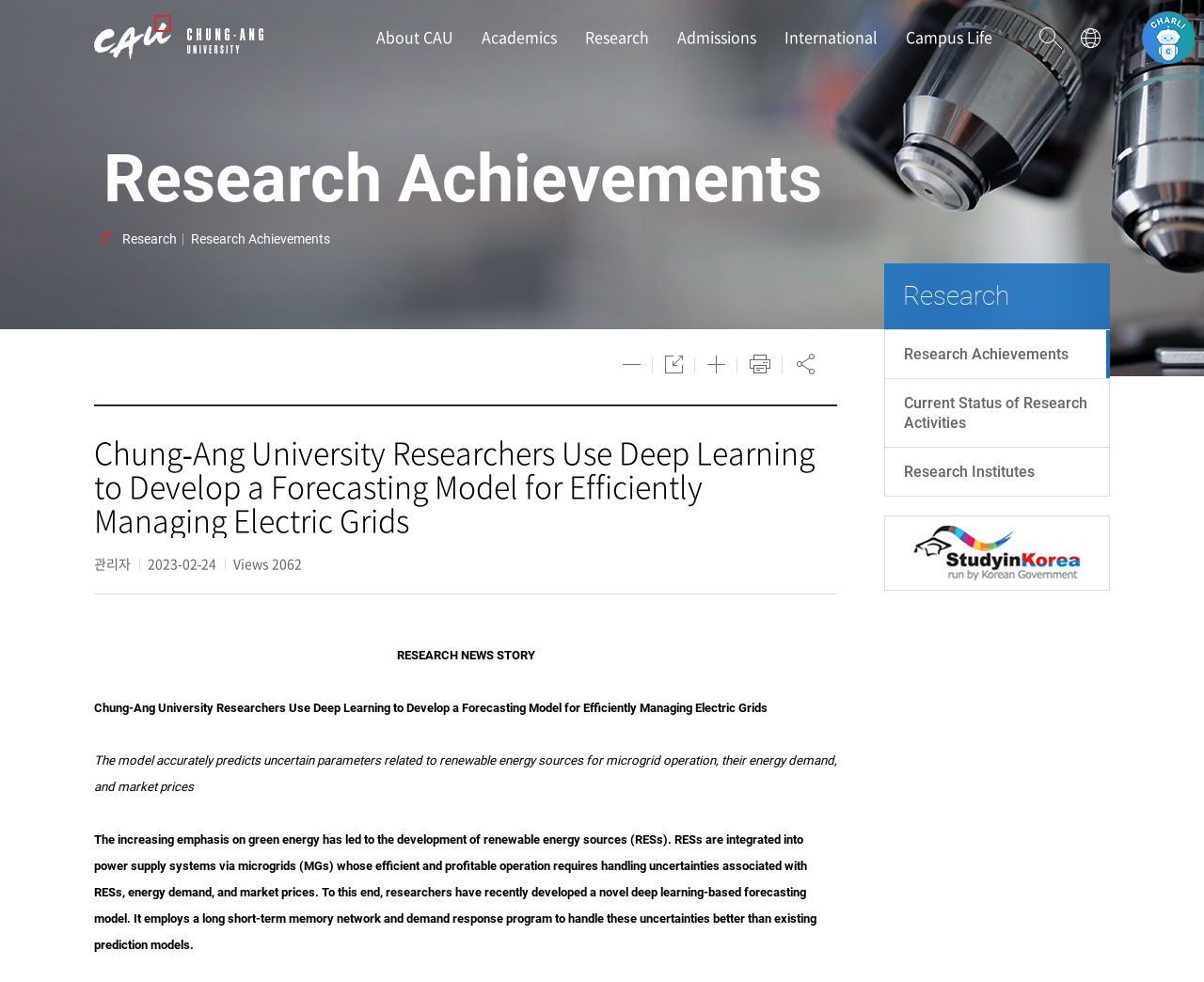Please find the bounding box coordinates of the element that needs to be clicked to perform the following instruction: "Go to Research Achievements page". The bounding box coordinates should be four float numbers between 0 and 1, represented as [left, top, right, bottom].

[0.751, 0.352, 0.888, 0.37]